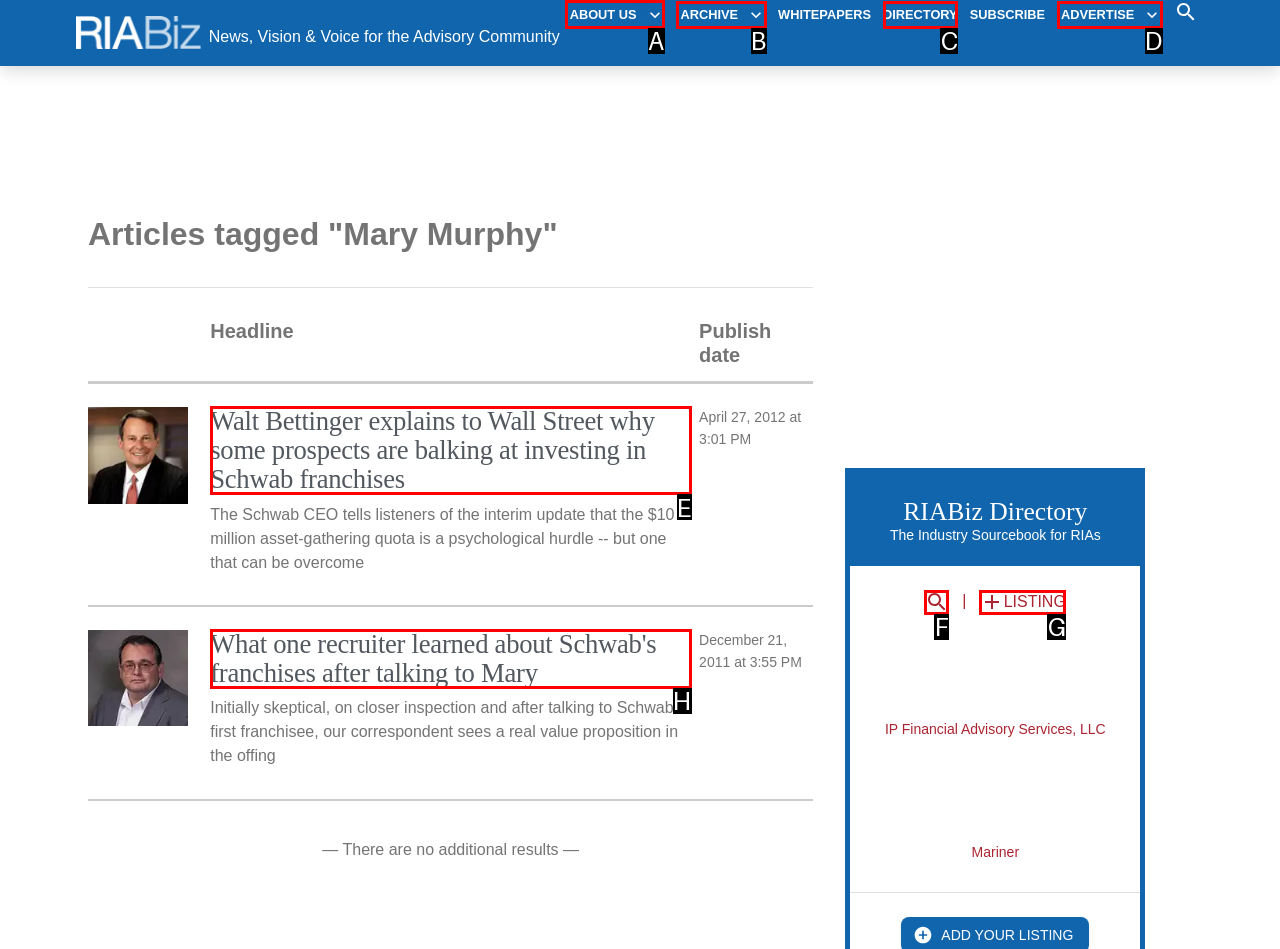Identify which HTML element should be clicked to fulfill this instruction: View the ABOUT US menu Reply with the correct option's letter.

A